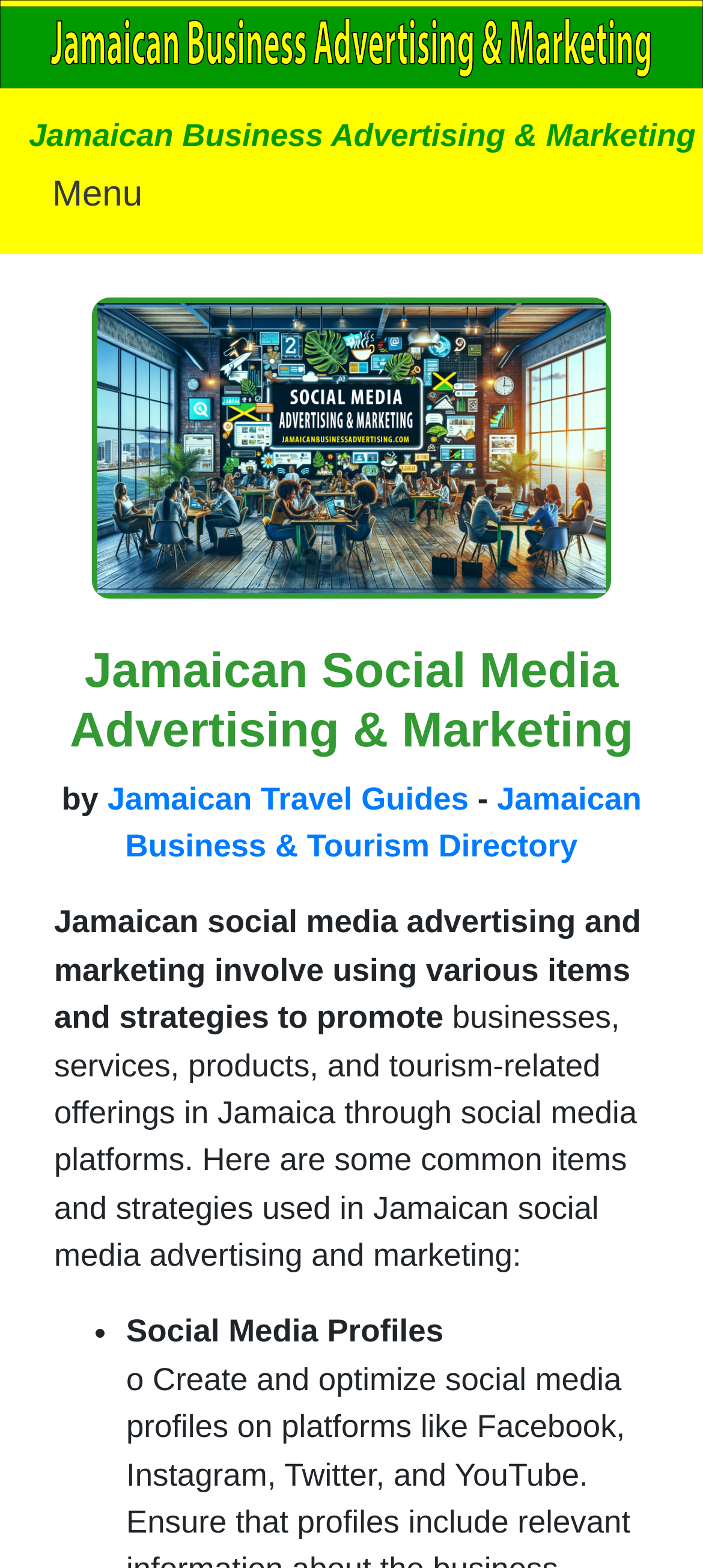What is one common item used in Jamaican social media advertising and marketing?
Provide an in-depth and detailed answer to the question.

The webpage lists several items and strategies used in Jamaican social media advertising and marketing, including social media profiles. This suggests that social media profiles are a common tool used in this context.